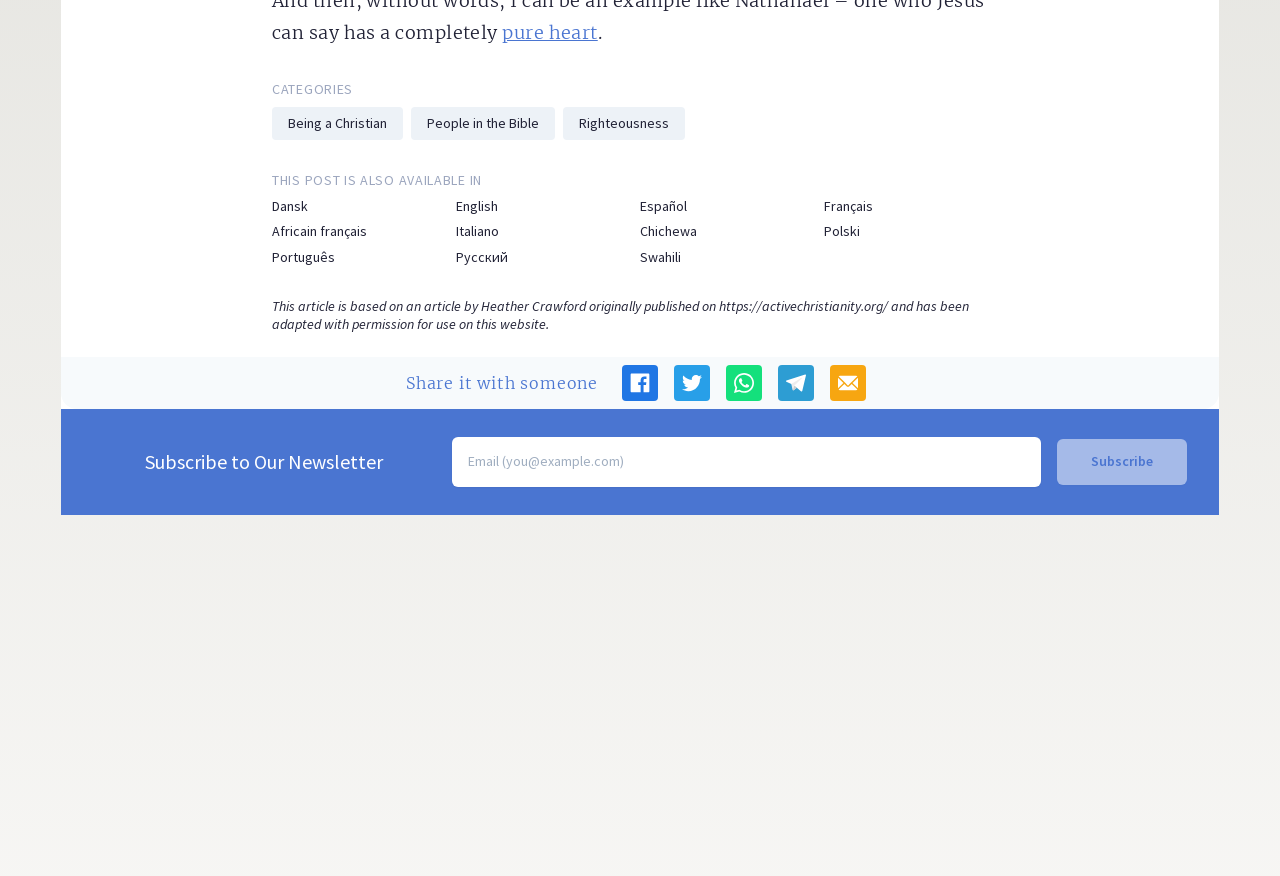What is the purpose of the buttons below the 'Share' text?
Please answer using one word or phrase, based on the screenshot.

To share the article